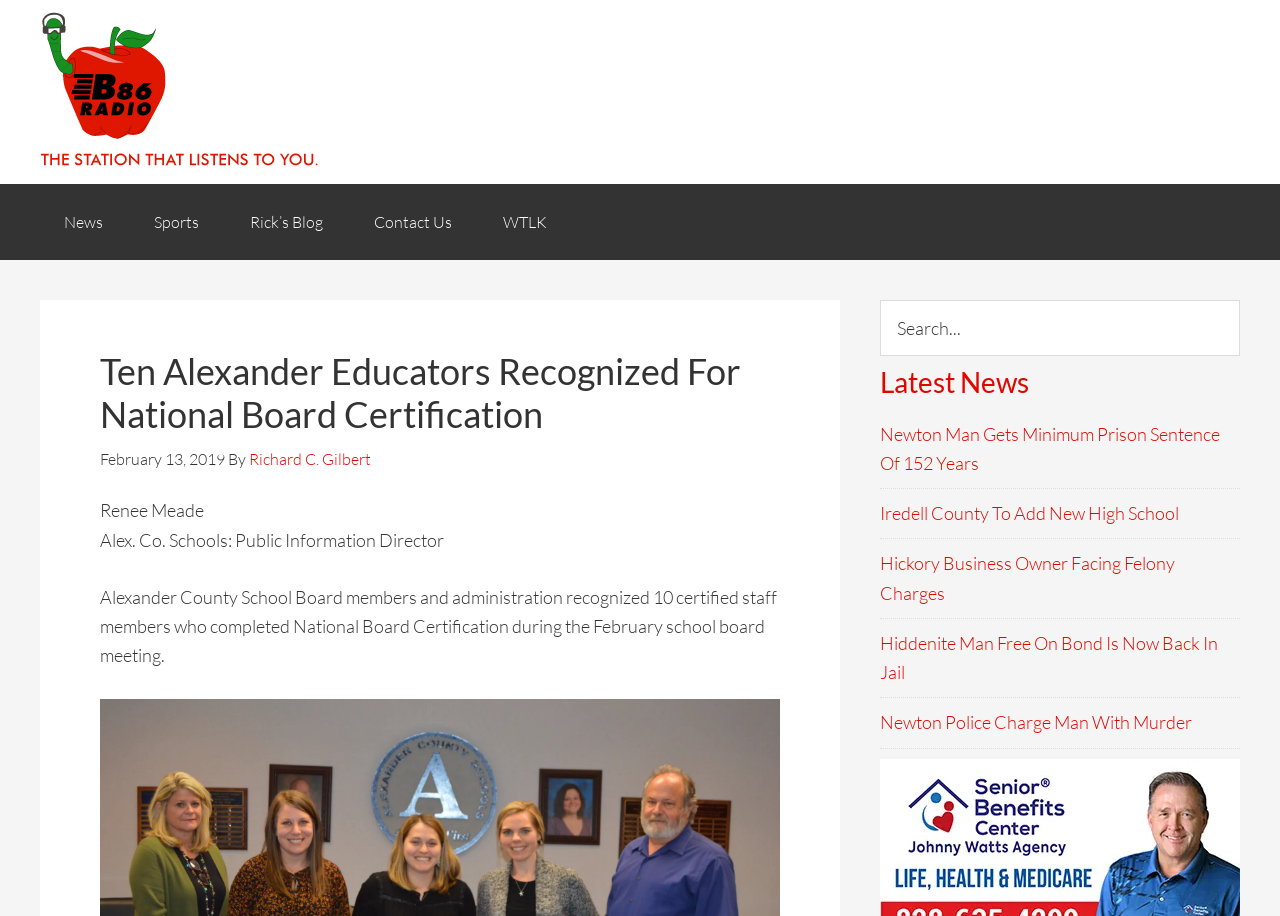Find the bounding box coordinates of the clickable area that will achieve the following instruction: "Read about Newton Man Gets Minimum Prison Sentence Of 152 Years".

[0.688, 0.461, 0.953, 0.517]